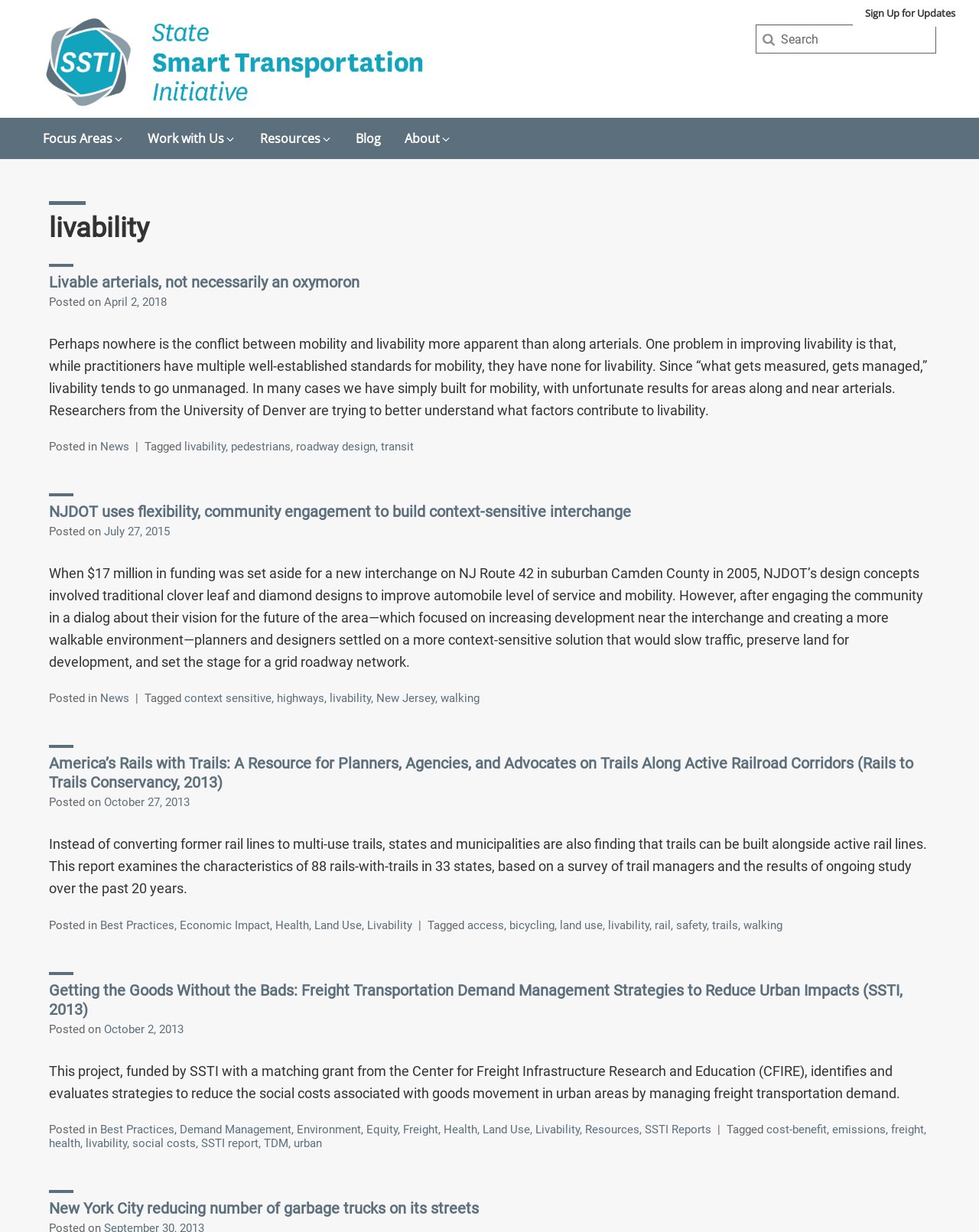Please locate the bounding box coordinates of the element that should be clicked to achieve the given instruction: "Read 'Livable arterials, not necessarily an oxymoron'".

[0.05, 0.222, 0.367, 0.237]